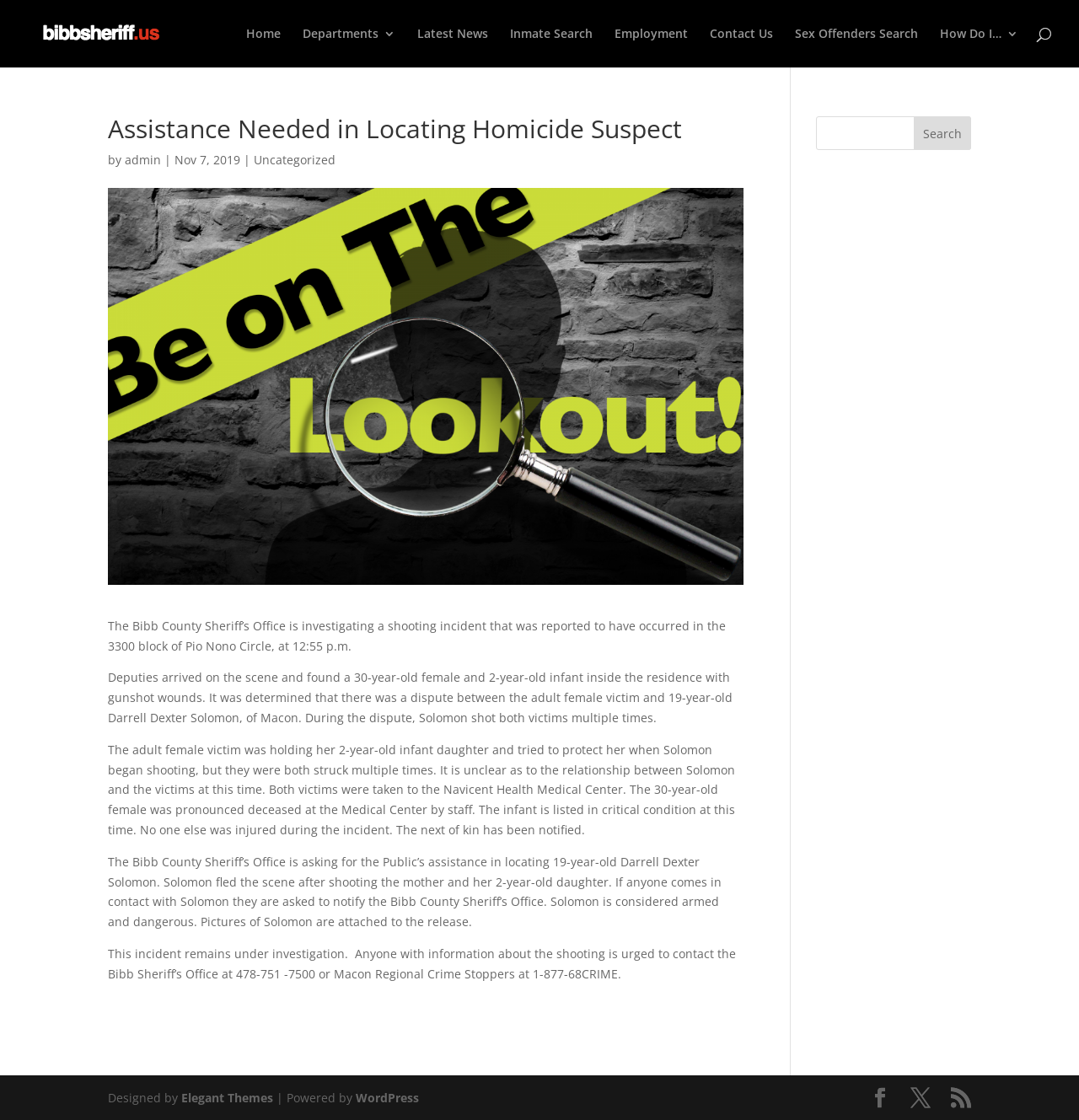Kindly determine the bounding box coordinates of the area that needs to be clicked to fulfill this instruction: "Contact Us".

[0.658, 0.025, 0.716, 0.06]